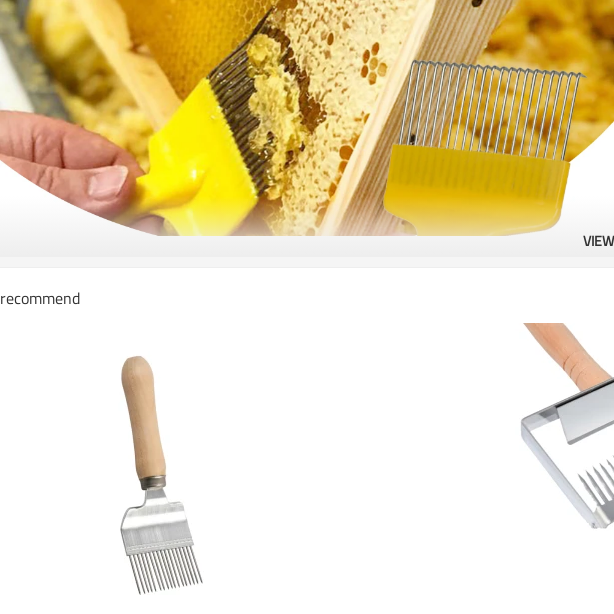Give a detailed explanation of what is happening in the image.

The image displays a beekeeper using a yellow uncapping fork to extract honey from a honeycomb frame. The tool features stainless steel needles designed for efficiently removing honey from cells without damaging the structure. In the foreground, the uncapping fork is actively scraping away wax, demonstrating its practical application in beekeeping.

Additionally, there are two additional uncapping tools displayed below, including a wooden handle uncapping fork with 17 needles on the left and a similar tool with 26 needles on the right, both suggesting versatility and ease for various beekeeping tasks. This setup highlights essential equipment for beekeepers, emphasizing functionality and design in honey extraction.